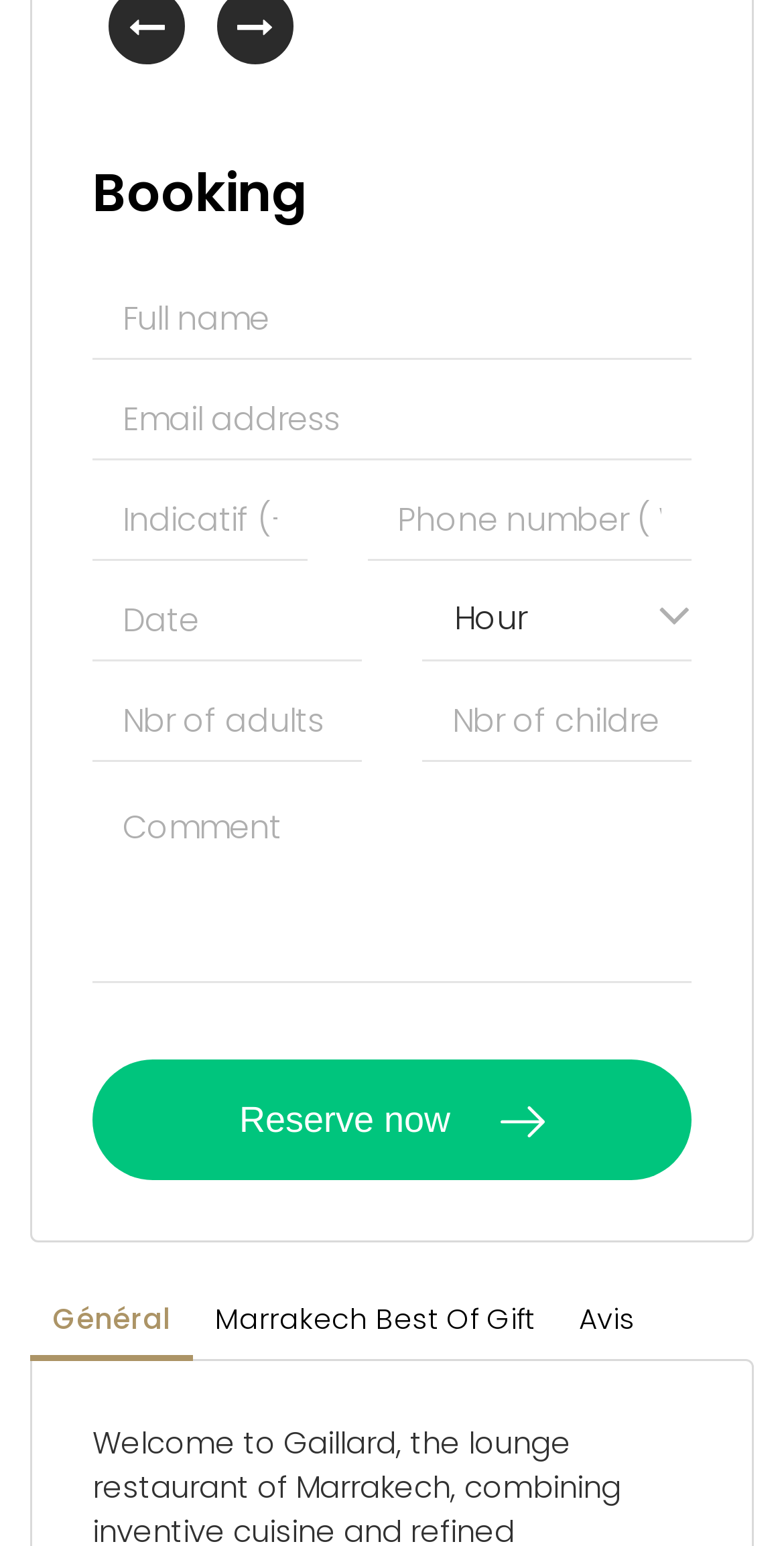Give a concise answer of one word or phrase to the question: 
How many spinbuttons are there on the webpage?

2